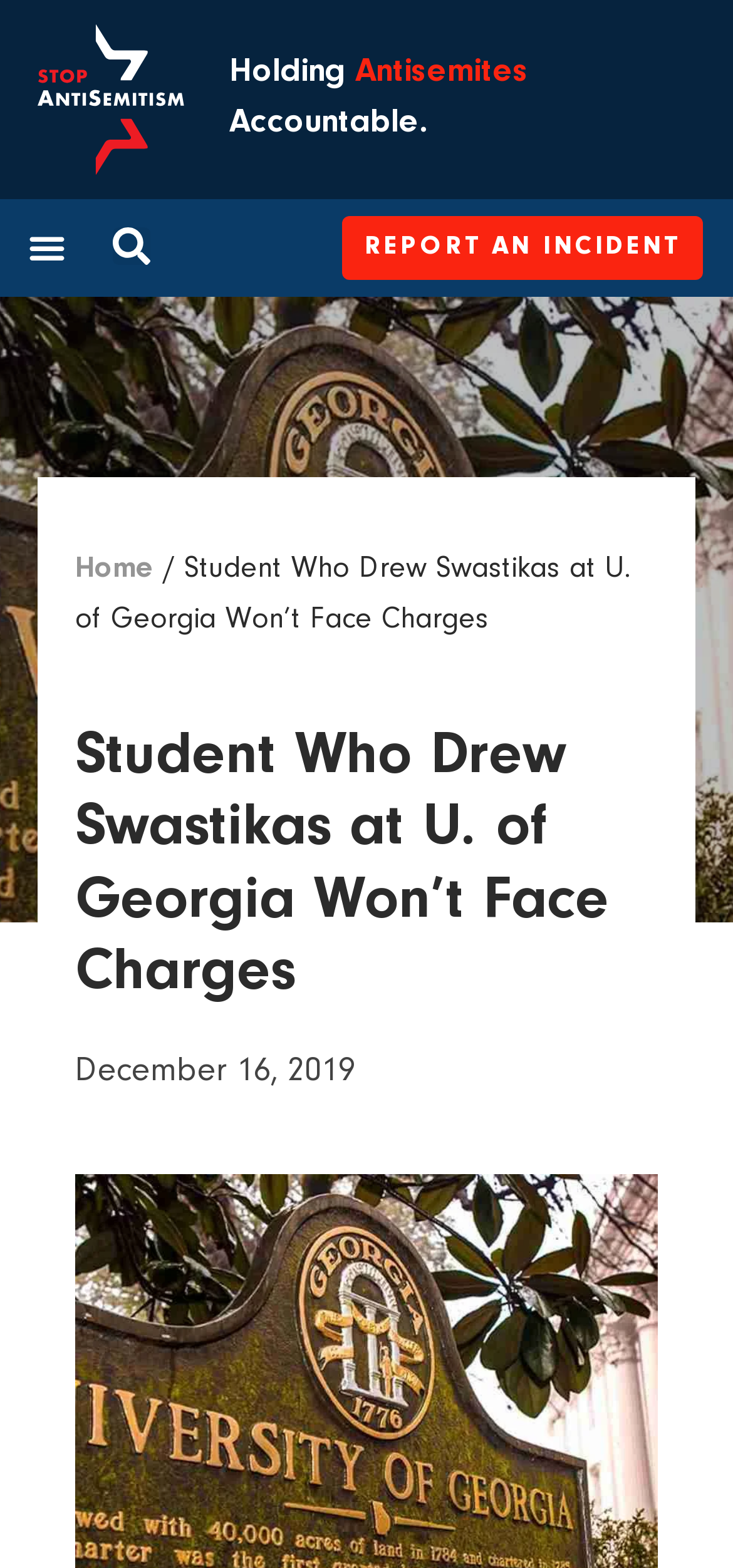With reference to the image, please provide a detailed answer to the following question: What is the purpose of the 'REPORT AN INCIDENT' link?

The purpose of the 'REPORT AN INCIDENT' link is inferred from its text content, which suggests that it is used to report an incident, likely related to antisemitism.